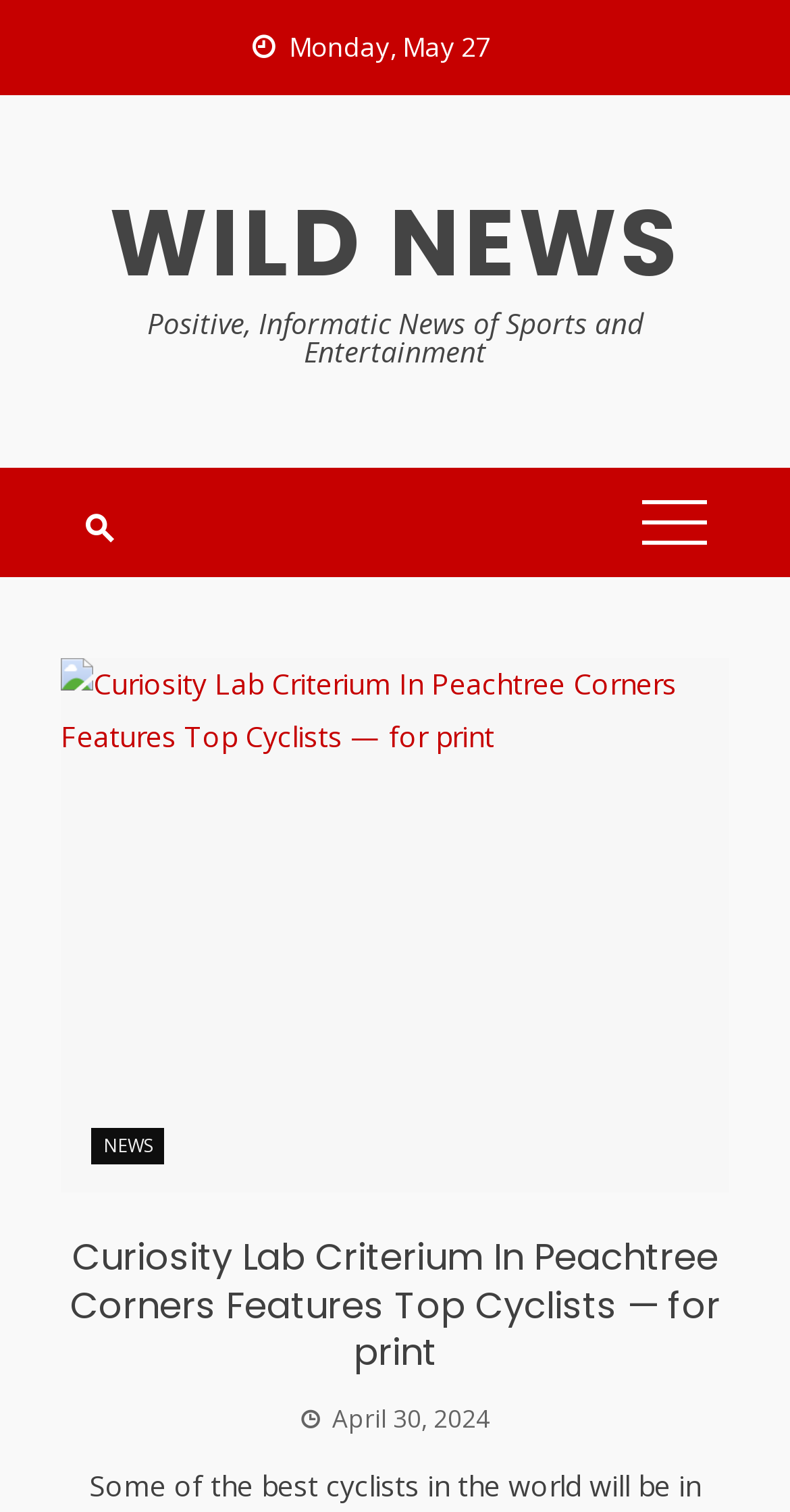Please specify the bounding box coordinates in the format (top-left x, top-left y, bottom-right x, bottom-right y), with all values as floating point numbers between 0 and 1. Identify the bounding box of the UI element described by: News

[0.115, 0.745, 0.208, 0.771]